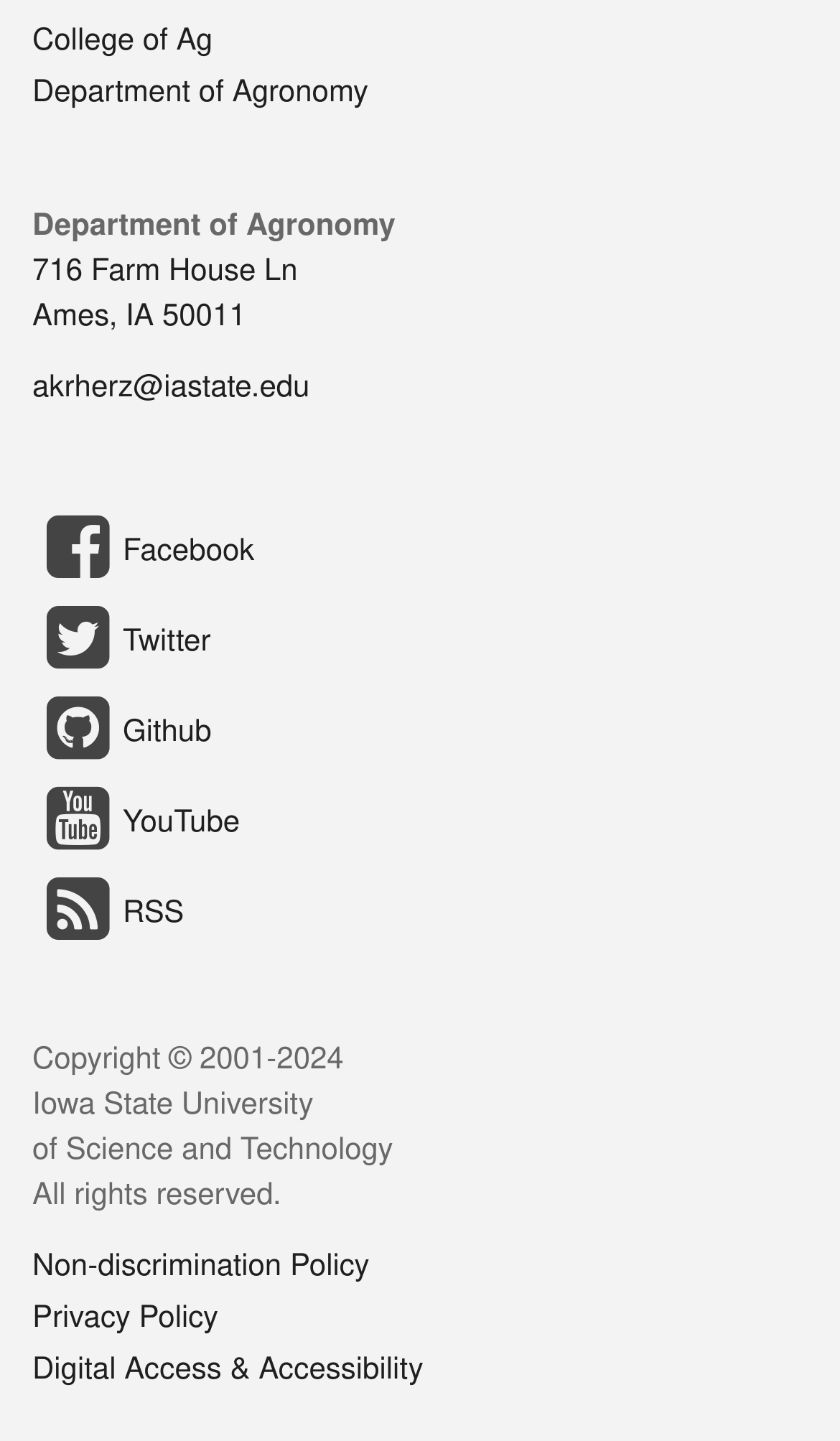Can you find the bounding box coordinates for the element to click on to achieve the instruction: "view the contact address"?

[0.038, 0.179, 0.354, 0.232]